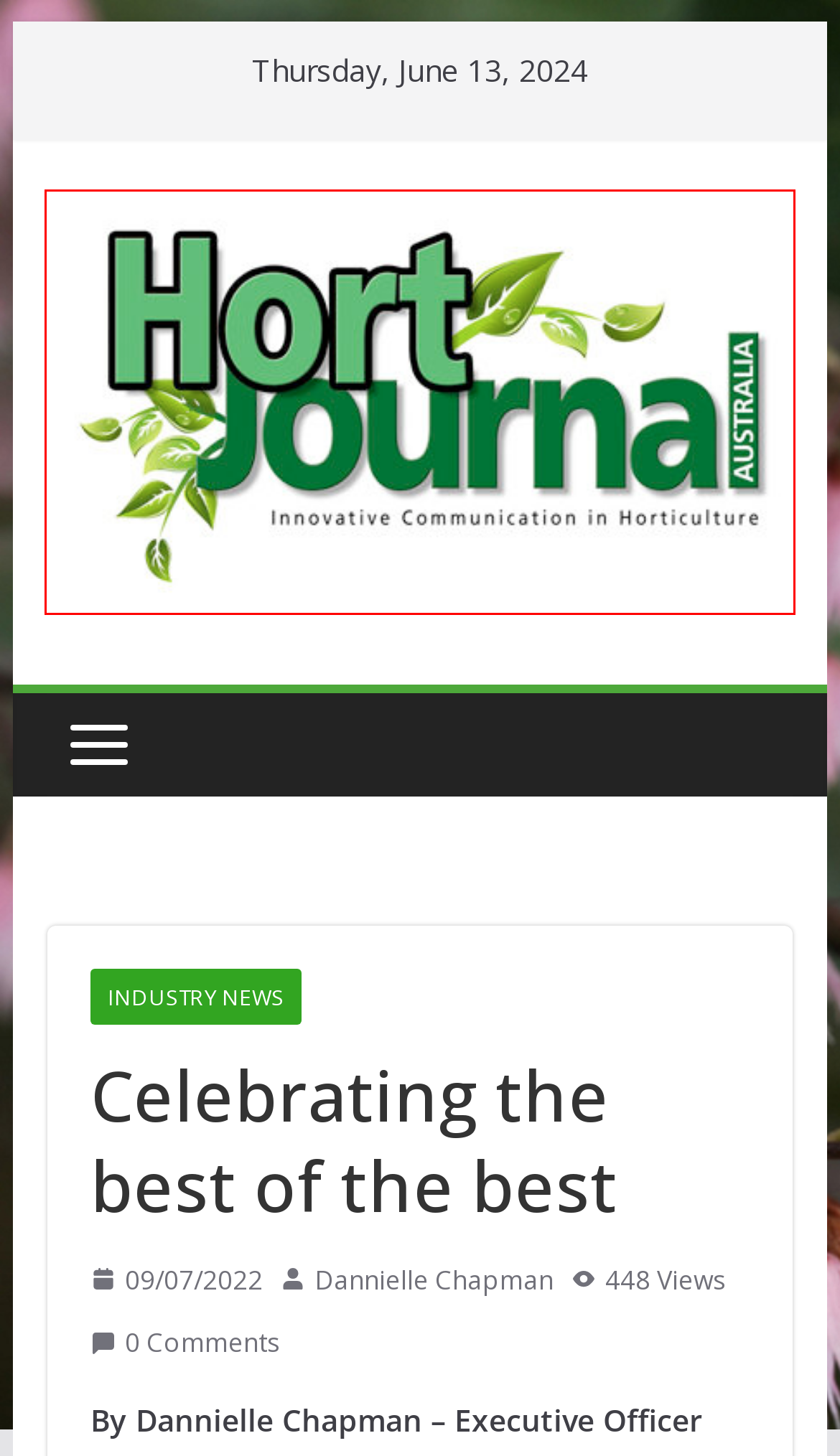Observe the screenshot of a webpage with a red bounding box around an element. Identify the webpage description that best fits the new page after the element inside the bounding box is clicked. The candidates are:
A. Our Team - Hort Journal Australia
B. Books Archive - Hort Journal Australia
C. Media Kit - Hort Journal Australia
D. Hort Journal Australia - Innovative Communication in Horticulture
E. Magazine Profile - Hort Journal Australia
F. Blog Tool, Publishing Platform, and CMS – WordPress.org
G. Login to Hort Journal - Hort Journal Australia
H. Industry News Archives - Hort Journal Australia

D